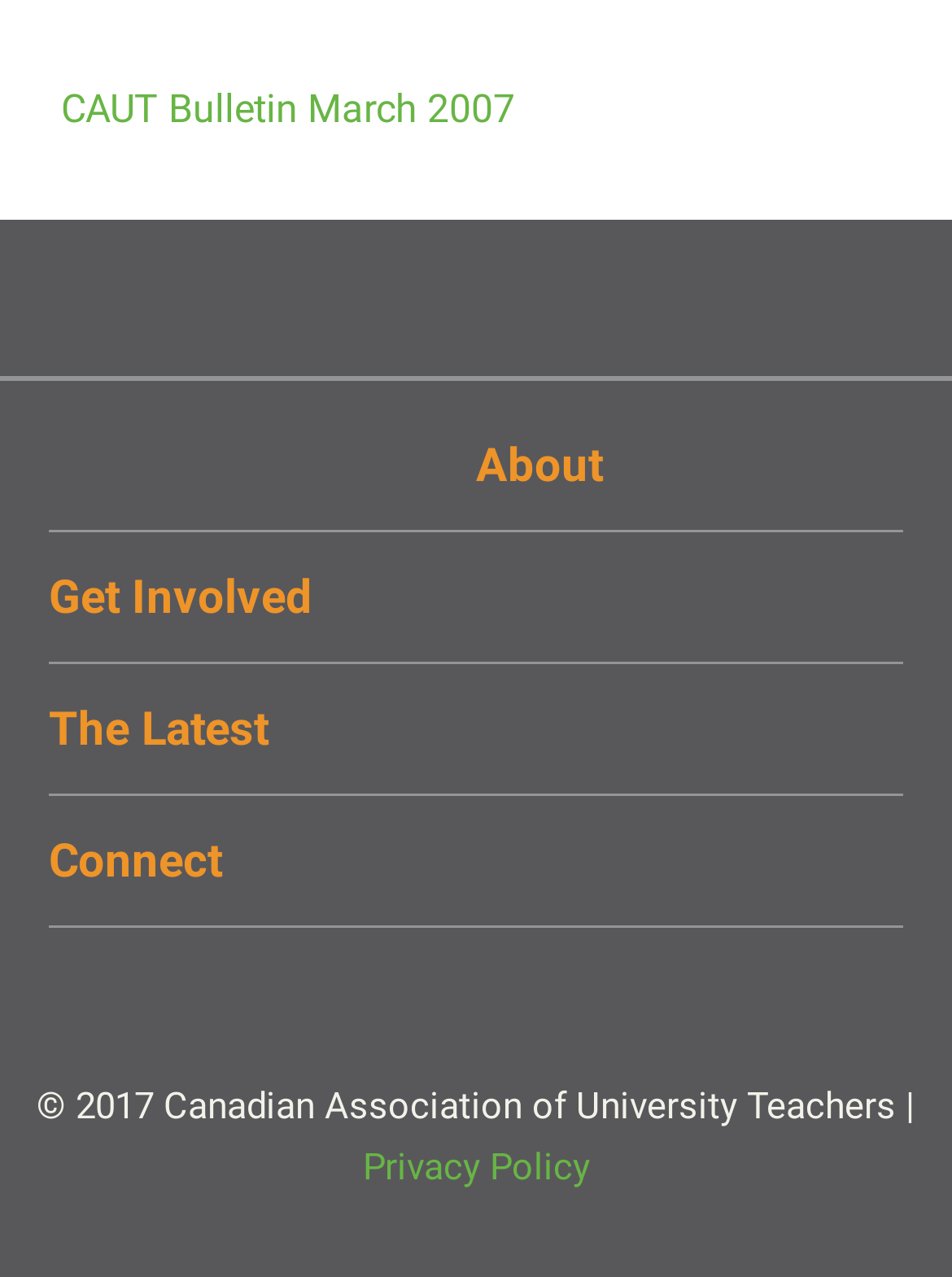Based on the element description, predict the bounding box coordinates (top-left x, top-left y, bottom-right x, bottom-right y) for the UI element in the screenshot: Events

[0.051, 0.58, 0.172, 0.617]